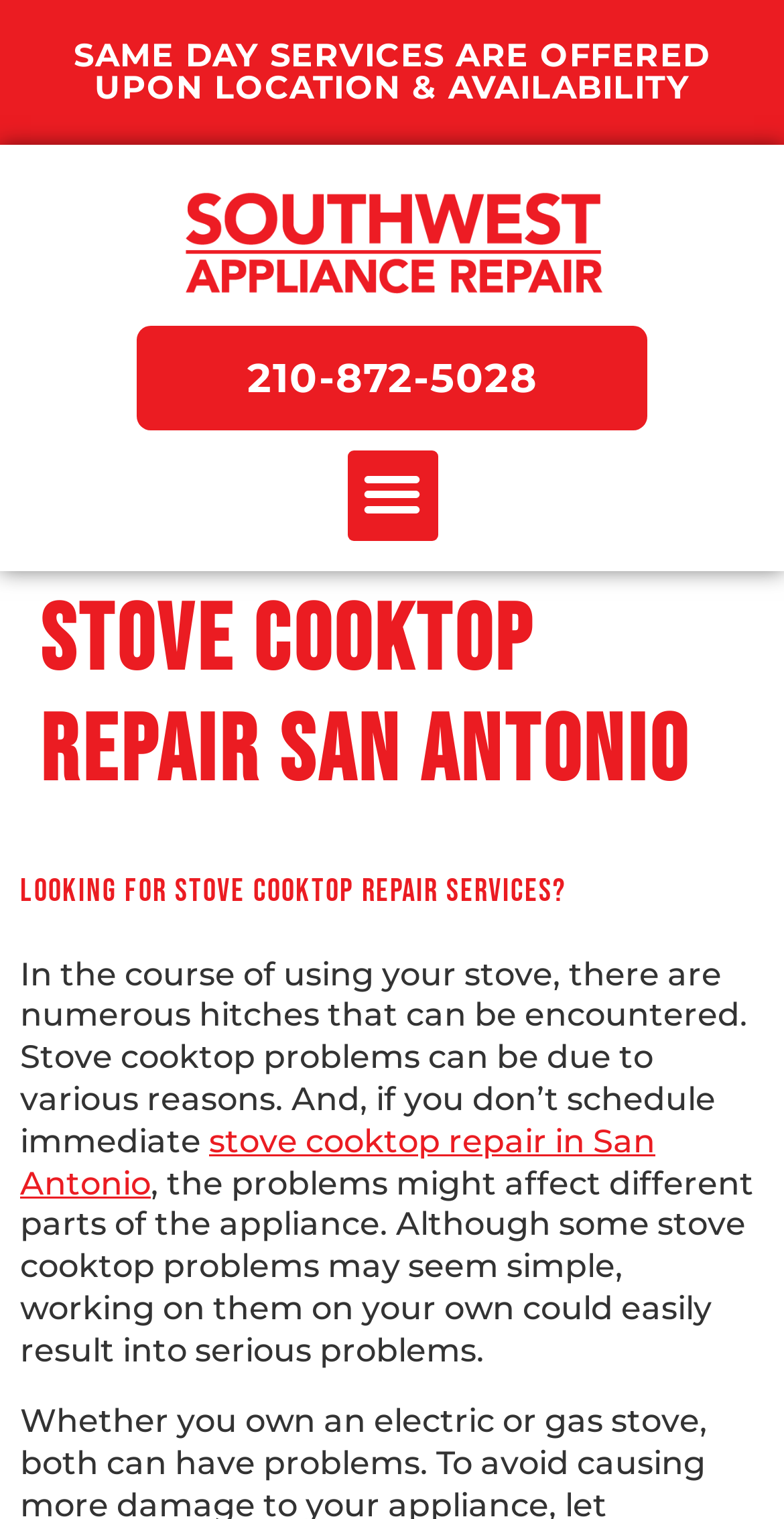Please extract and provide the main headline of the webpage.

STOVE COOKTOP REPAIR SAN ANTONIO